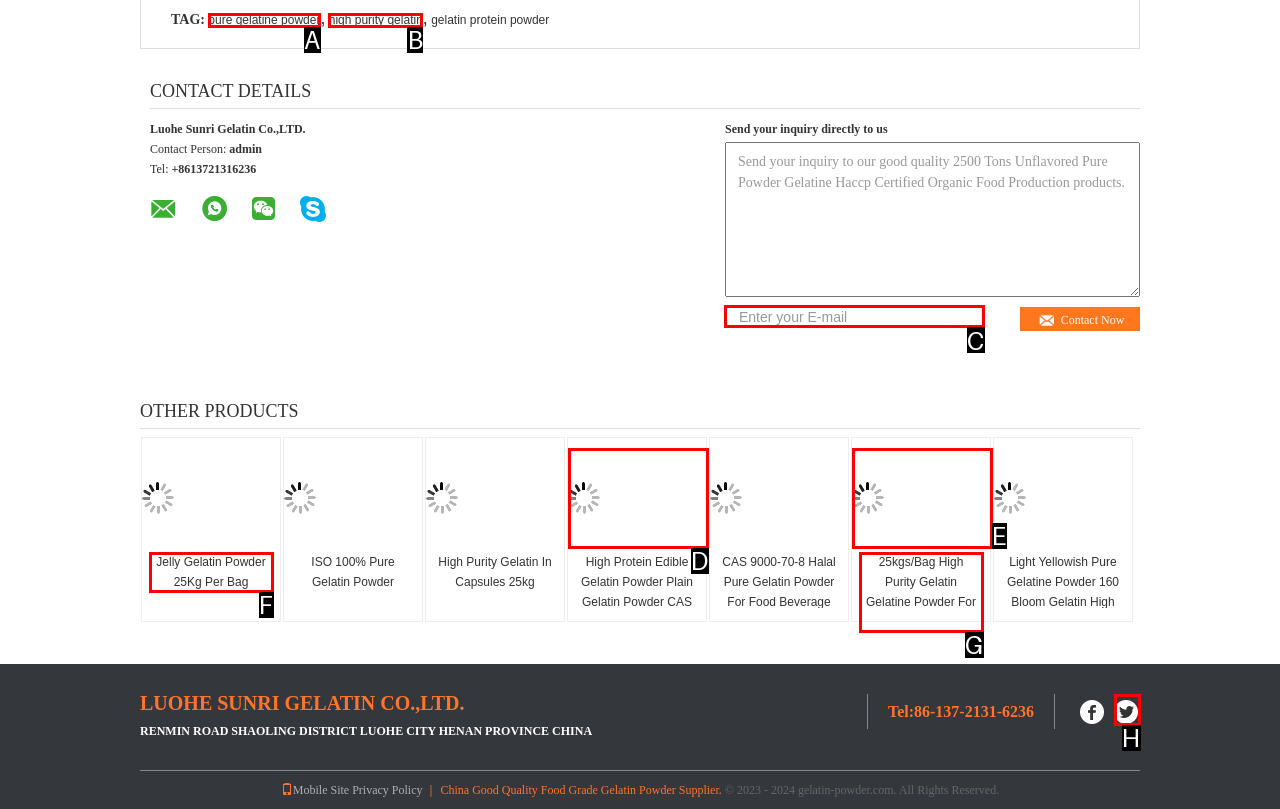Choose the HTML element that needs to be clicked for the given task: Enter your E-mail Respond by giving the letter of the chosen option.

C